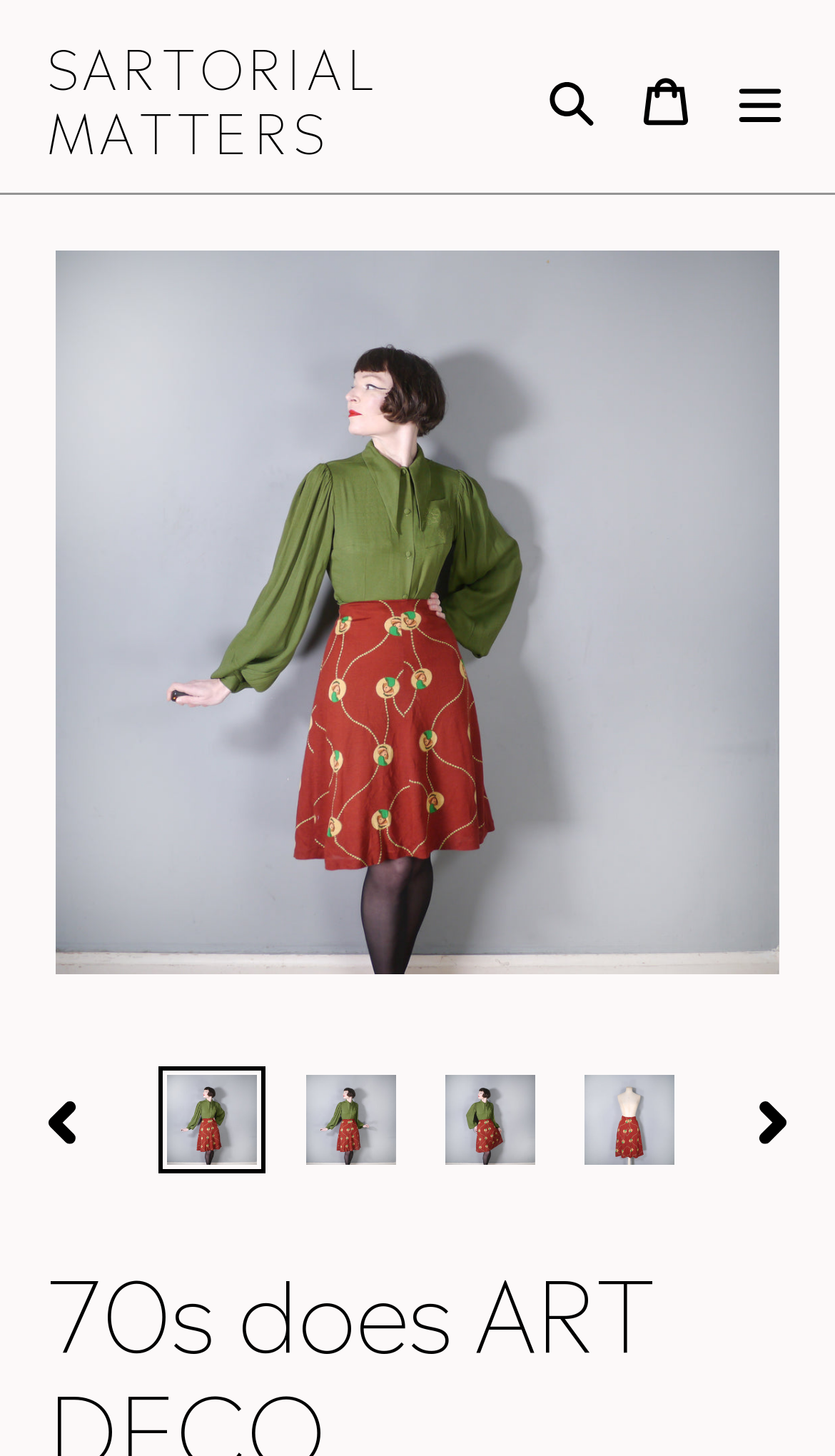Extract the bounding box for the UI element that matches this description: "Next slide".

[0.862, 0.74, 0.99, 0.798]